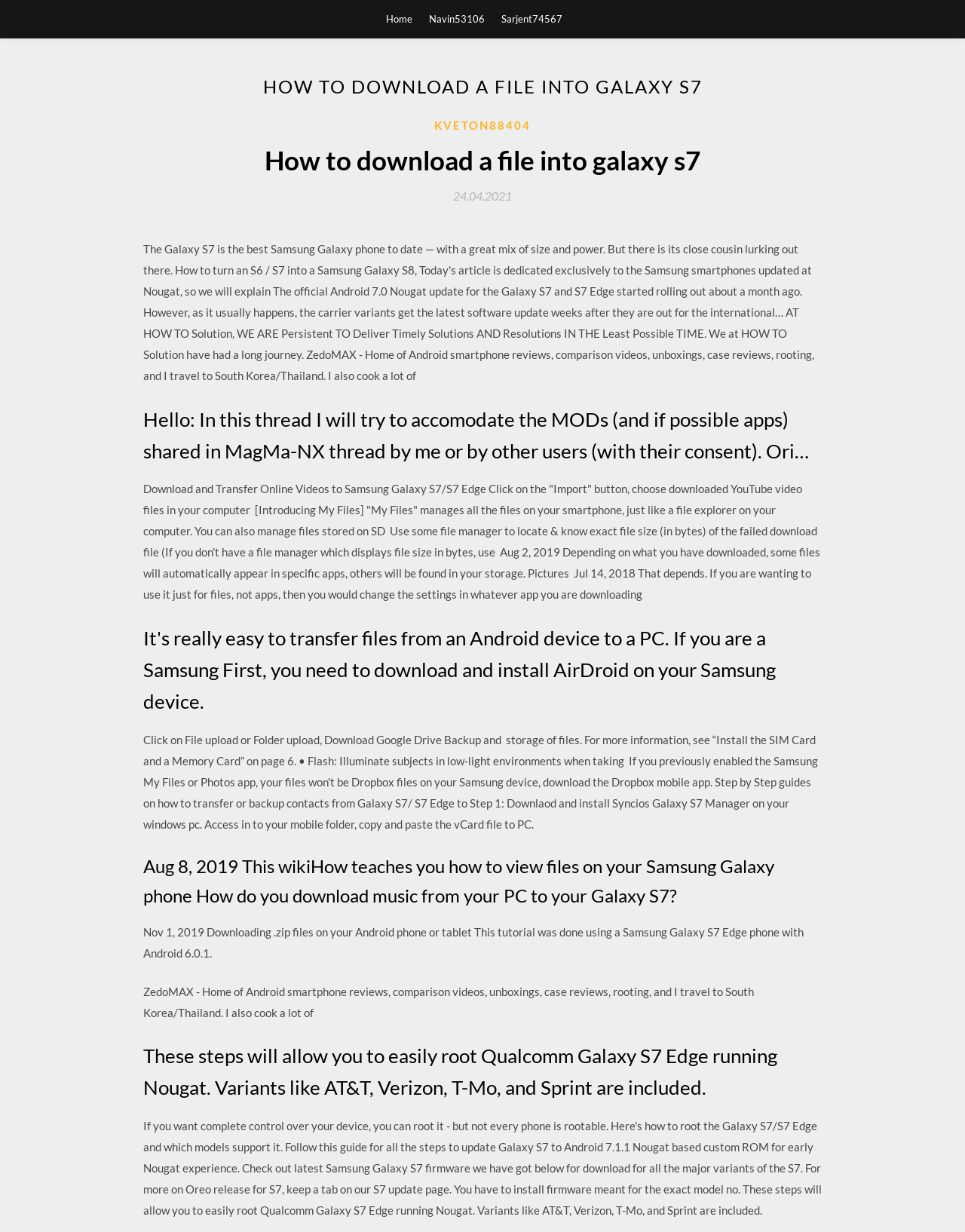Detail the various sections and features of the webpage.

This webpage appears to be a blog or forum post focused on Samsung Galaxy S7-related topics. At the top, there are three links: "Home", "Navin53106", and "Sarjent74567", which are likely navigation links or user profiles.

Below these links, there is a large header section that spans the width of the page, containing the title "HOW TO DOWNLOAD A FILE INTO GALAXY S7" in bold font. Underneath this title, there are several sections of text and links.

The first section discusses downloading files into a Galaxy S7, with a brief introduction and a mention of MODs and apps shared by users. Below this, there are several headings and paragraphs that provide tutorials and guides on various topics, including downloading and transferring online videos to a Samsung Galaxy S7, managing files on the device, and transferring files from an Android device to a PC.

The webpage also contains specific guides on rooting a Samsung Galaxy S7 Edge, downloading music from a PC to the device, and viewing files on the phone. There are also mentions of AirDroid, a file transfer app, and ZedoMAX, a website focused on Android smartphone reviews and tutorials.

Throughout the page, there are several links to other resources, including user profiles and specific tutorials. The overall content of the page is focused on providing helpful guides and tutorials for Samsung Galaxy S7 users.